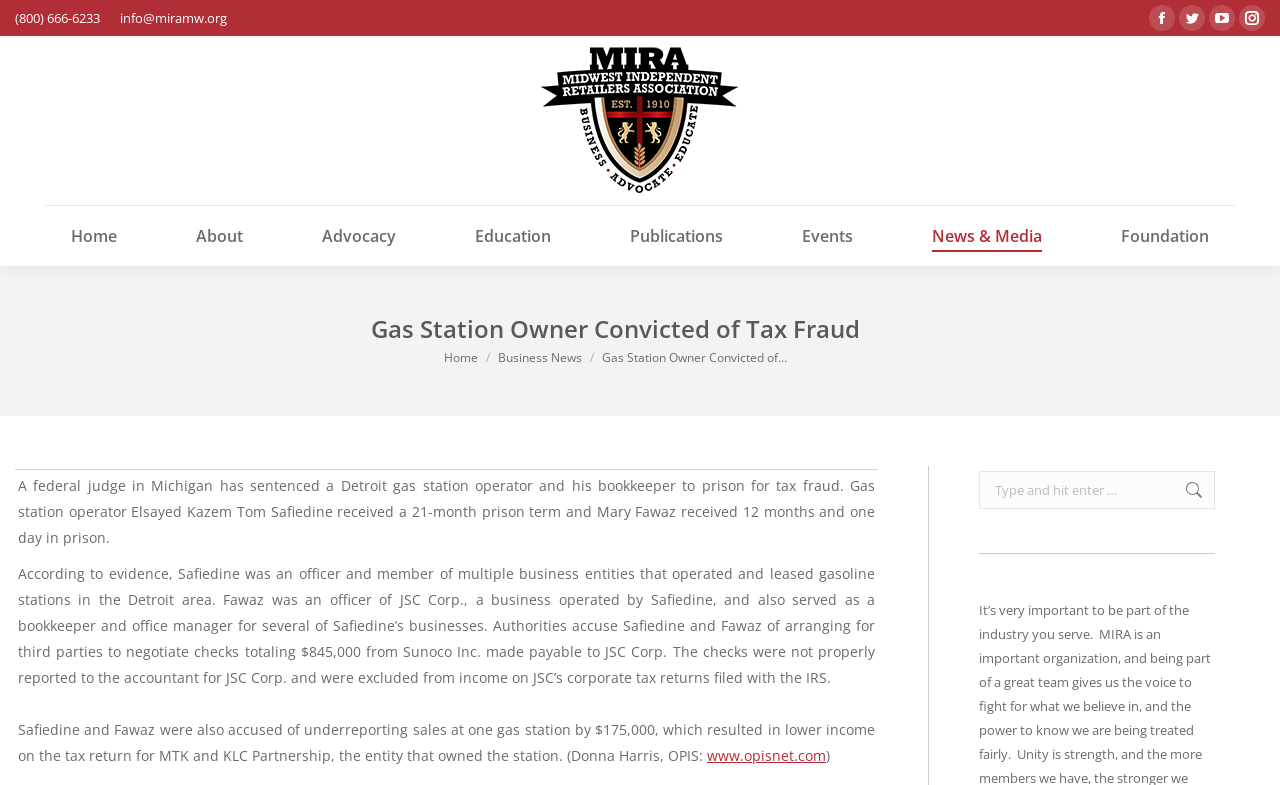Identify the primary heading of the webpage and provide its text.

Gas Station Owner Convicted of Tax Fraud